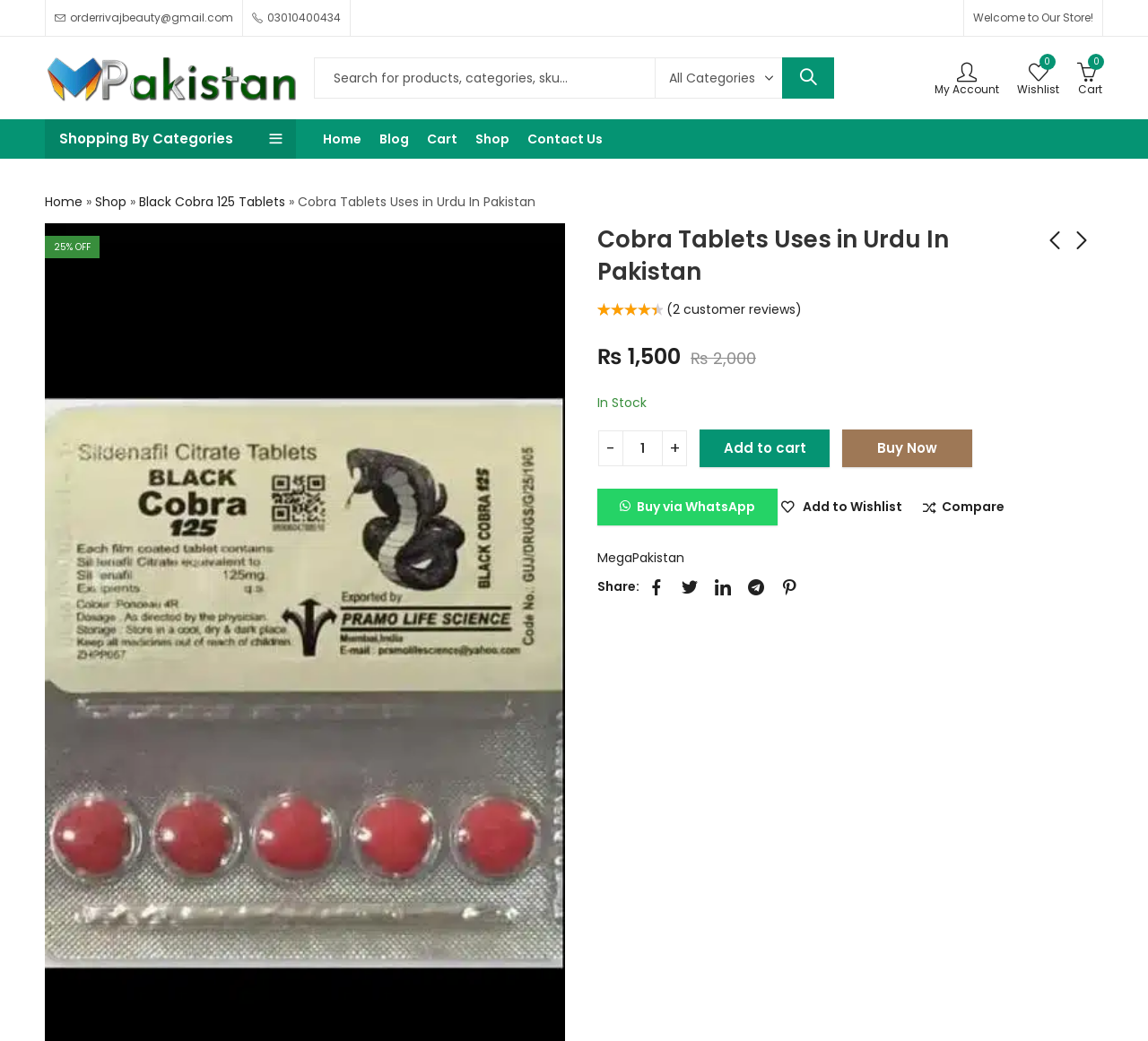Locate the bounding box coordinates of the element I should click to achieve the following instruction: "Share on social media".

[0.52, 0.554, 0.557, 0.572]